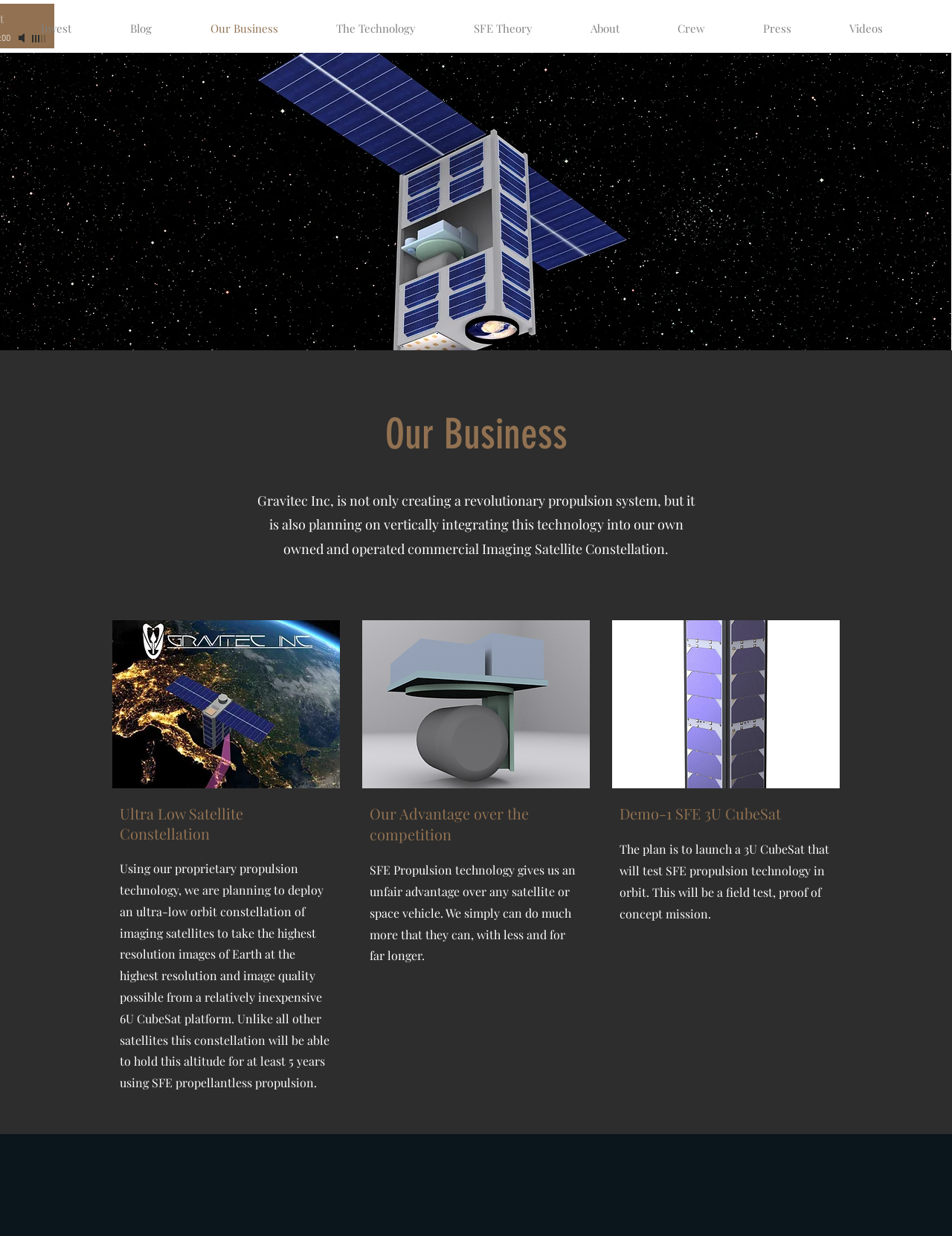Could you provide the bounding box coordinates for the portion of the screen to click to complete this instruction: "View the '6U CubeSat Imaging 1c.jpg' image"?

[0.118, 0.502, 0.357, 0.638]